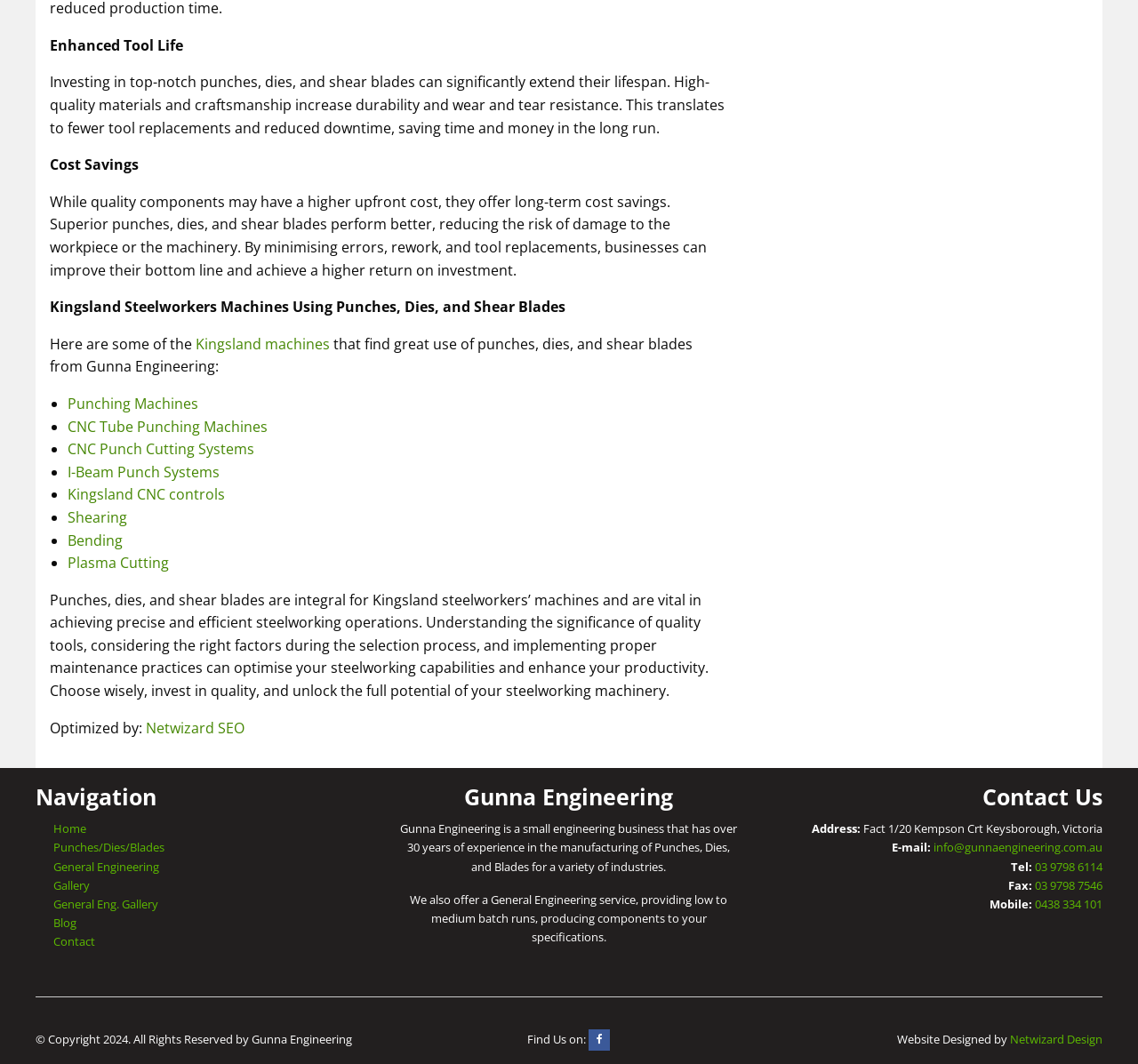Identify the bounding box coordinates for the region of the element that should be clicked to carry out the instruction: "Visit 'Gallery'". The bounding box coordinates should be four float numbers between 0 and 1, i.e., [left, top, right, bottom].

[0.047, 0.824, 0.079, 0.839]